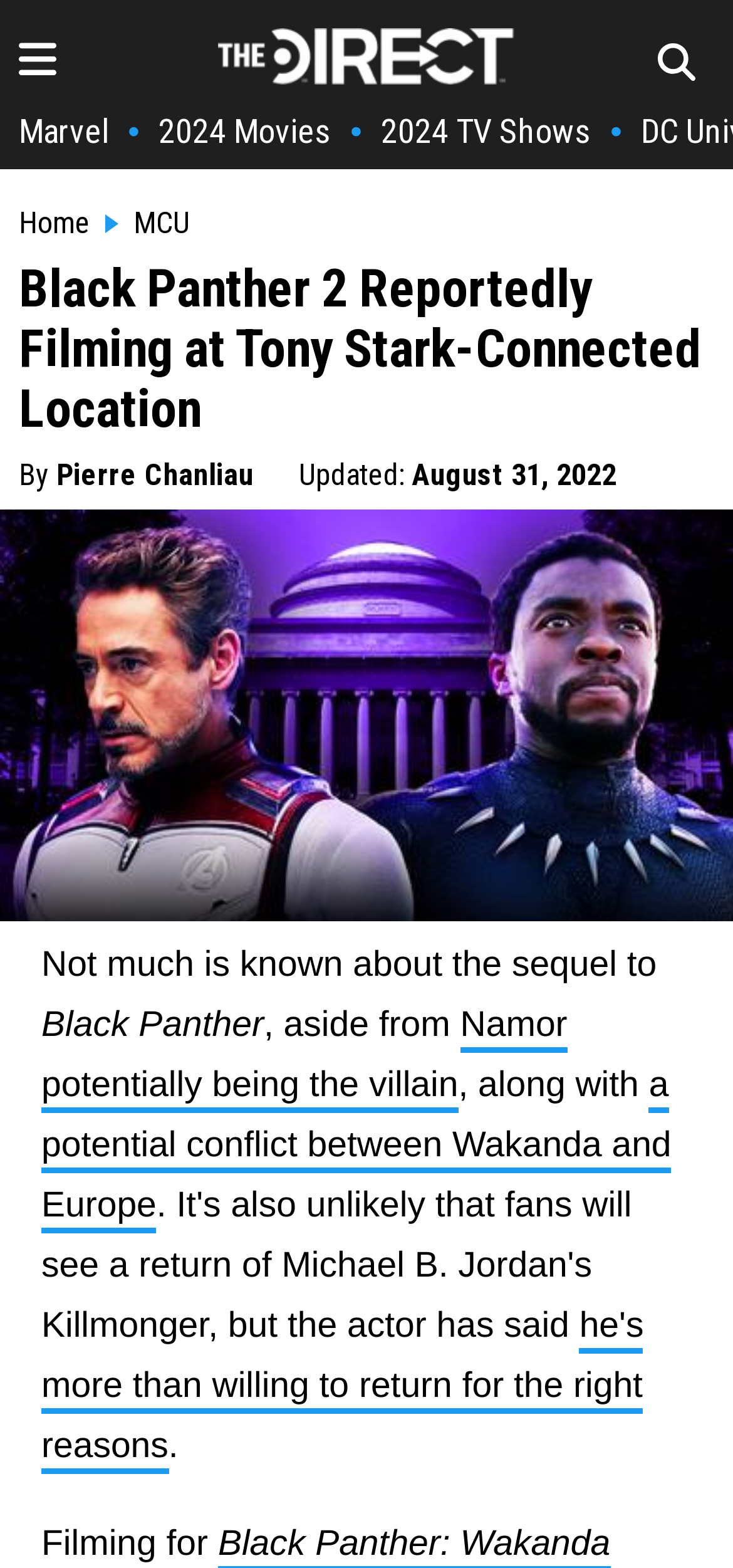Identify the bounding box coordinates of the region that needs to be clicked to carry out this instruction: "visit Marvel page". Provide these coordinates as four float numbers ranging from 0 to 1, i.e., [left, top, right, bottom].

[0.026, 0.071, 0.149, 0.096]